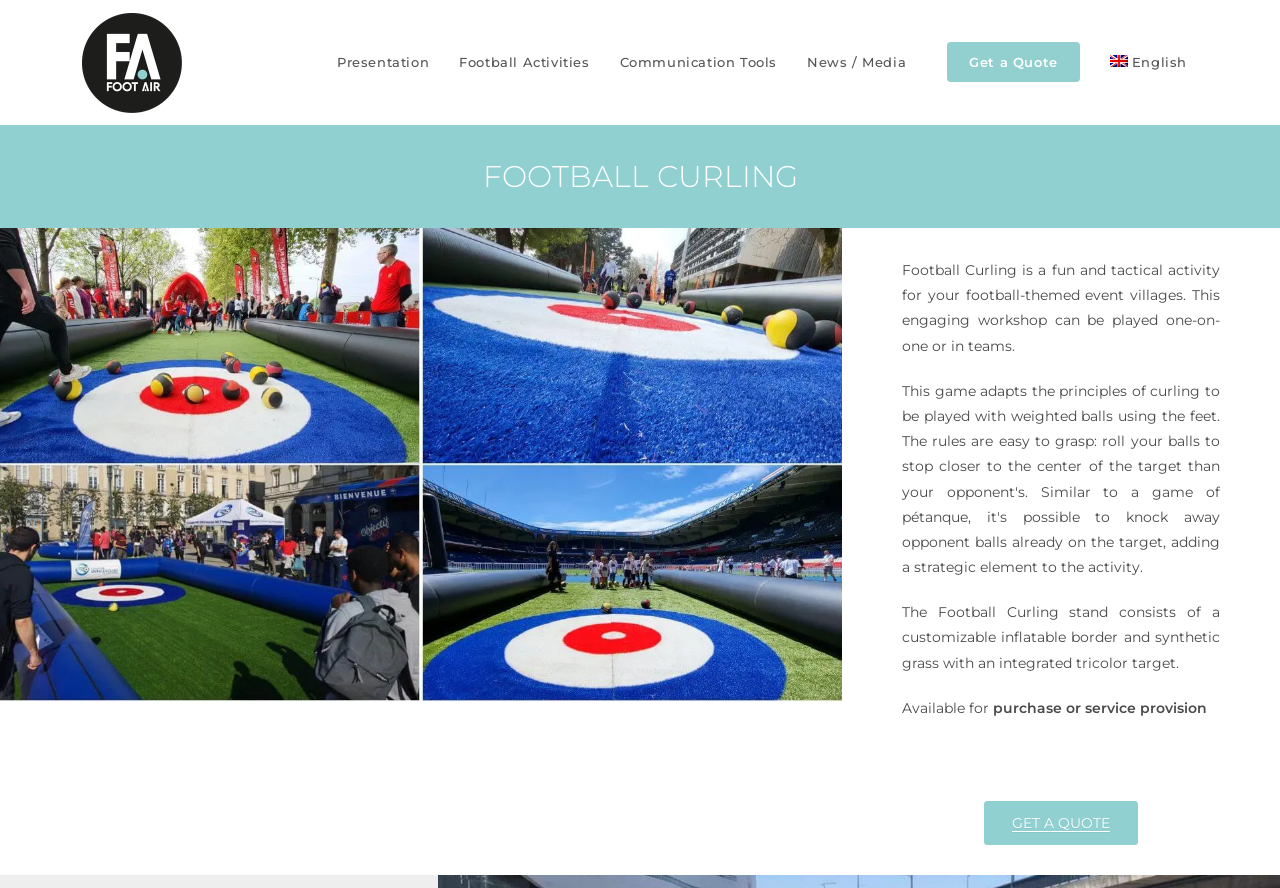Identify the bounding box coordinates for the region of the element that should be clicked to carry out the instruction: "View presentation". The bounding box coordinates should be four float numbers between 0 and 1, i.e., [left, top, right, bottom].

[0.252, 0.0, 0.347, 0.141]